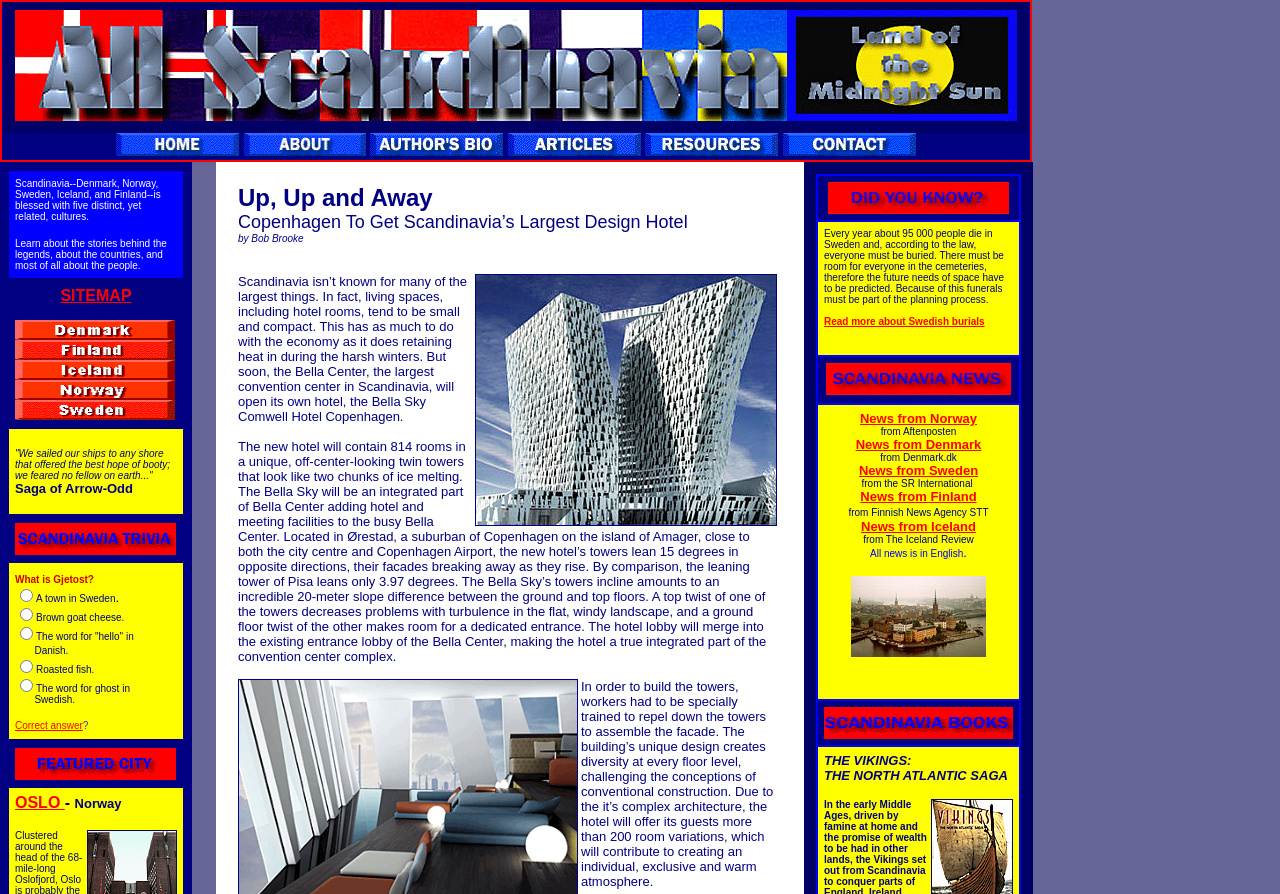For the element described, predict the bounding box coordinates as (top-left x, top-left y, bottom-right x, bottom-right y). All values should be between 0 and 1. Element description: News from Finland

[0.672, 0.547, 0.763, 0.564]